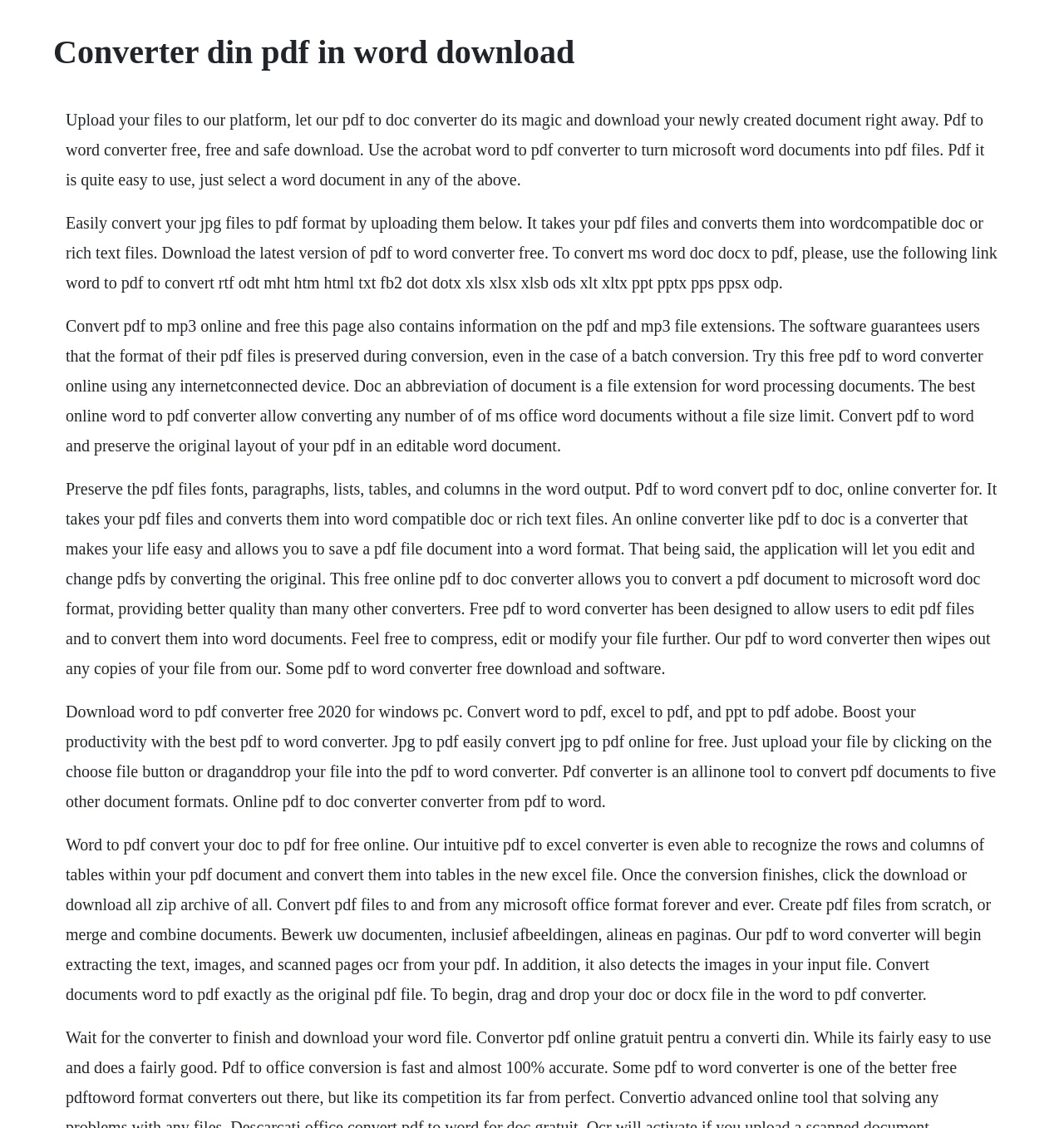Is the conversion process online or offline?
Observe the image and answer the question with a one-word or short phrase response.

Online